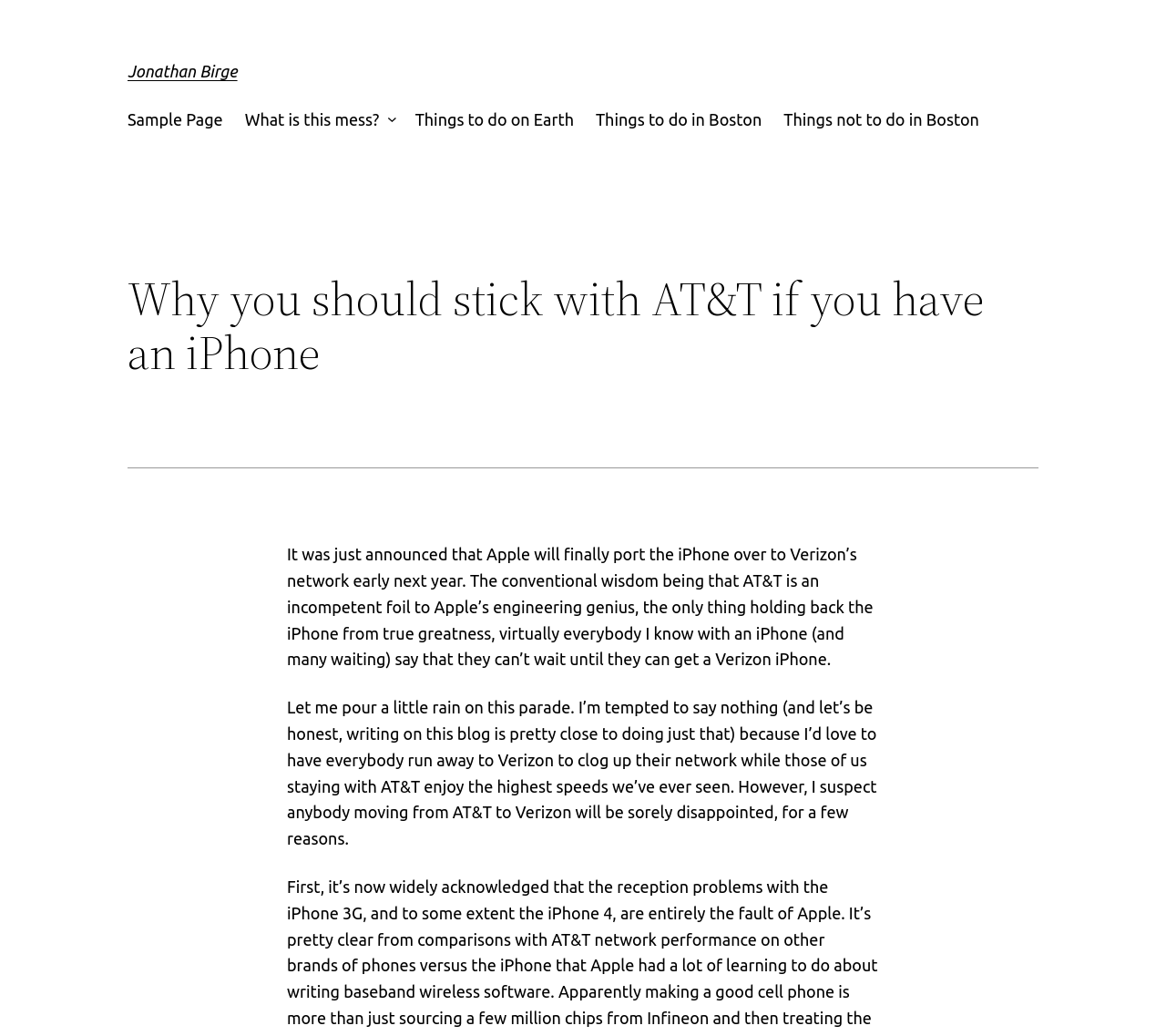Give a detailed account of the webpage.

The webpage is an article written by Jonathan Birge, with the title "Why you should stick with AT&T if you have an iPhone". At the top left, there is a heading with the author's name, "Jonathan Birge", which is also a clickable link. To the right of the author's name, there is a menu with several links, including "Sample Page", "What is this mess?", "Things to do on Earth", "Things to do in Boston", and "Things not to do in Boston". The "What is this mess?" link has a submenu button next to it.

Below the menu, there is a main heading that spans almost the entire width of the page, which is the title of the article. Underneath the title, there is a horizontal separator line. The main content of the article starts below the separator line, with two blocks of text. The first block of text discusses the announcement of Apple porting the iPhone to Verizon's network and the conventional wisdom that AT&T is incompetent. The second block of text expresses a contrarian view, suggesting that those who switch from AT&T to Verizon will be disappointed for several reasons.